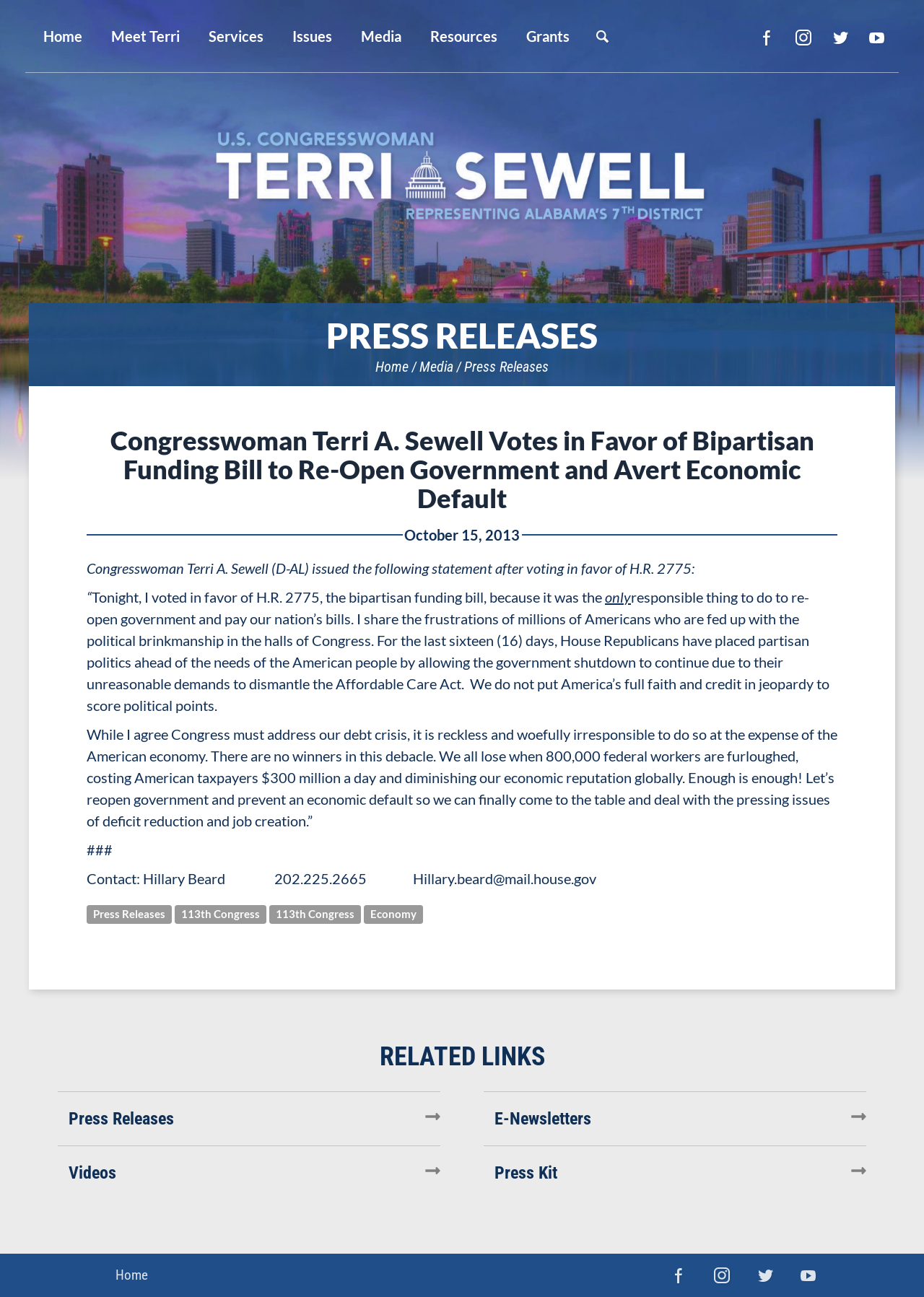What is the name of the congresswoman?
Look at the image and provide a short answer using one word or a phrase.

Terri Sewell